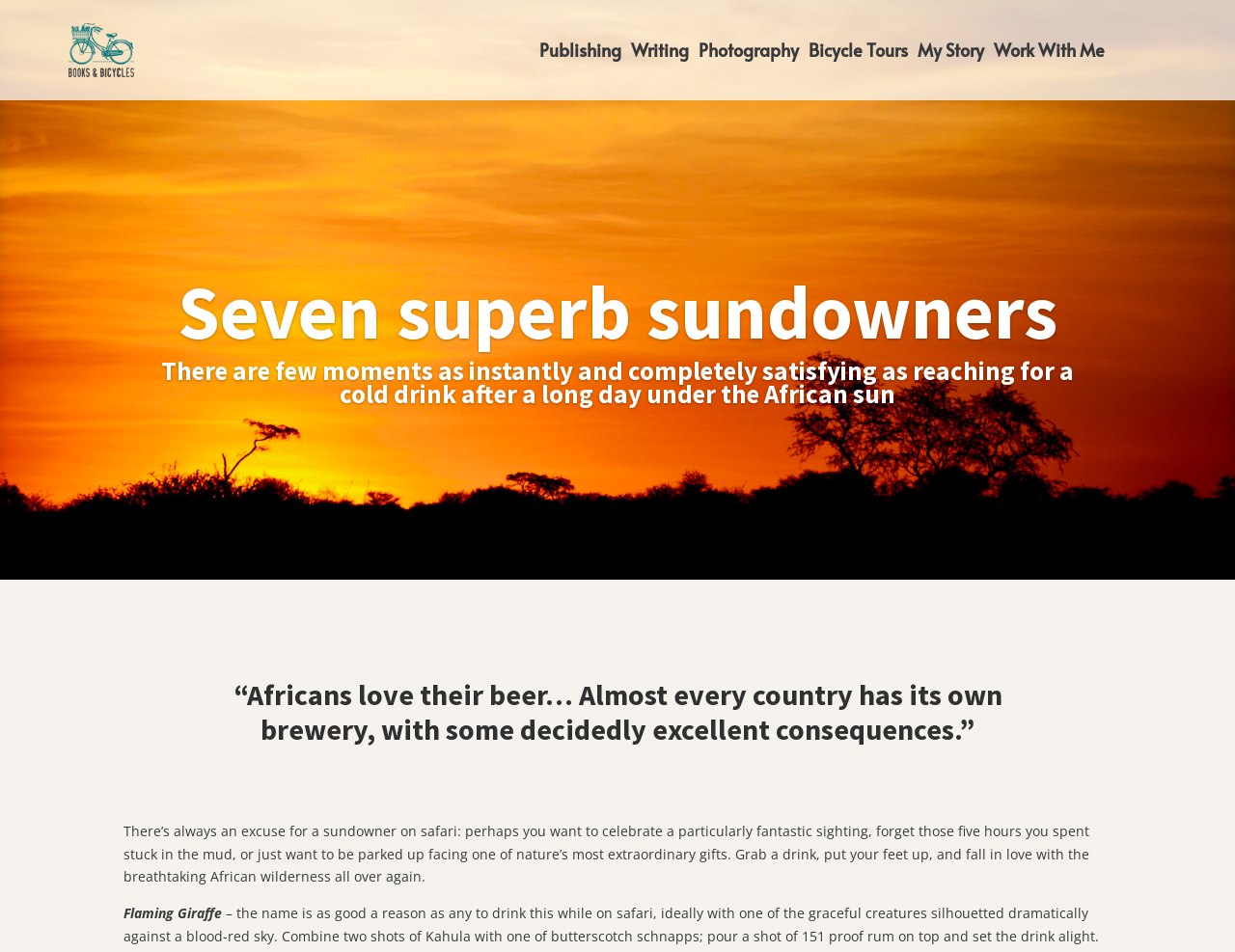Answer briefly with one word or phrase:
What is the context of the webpage?

African safari